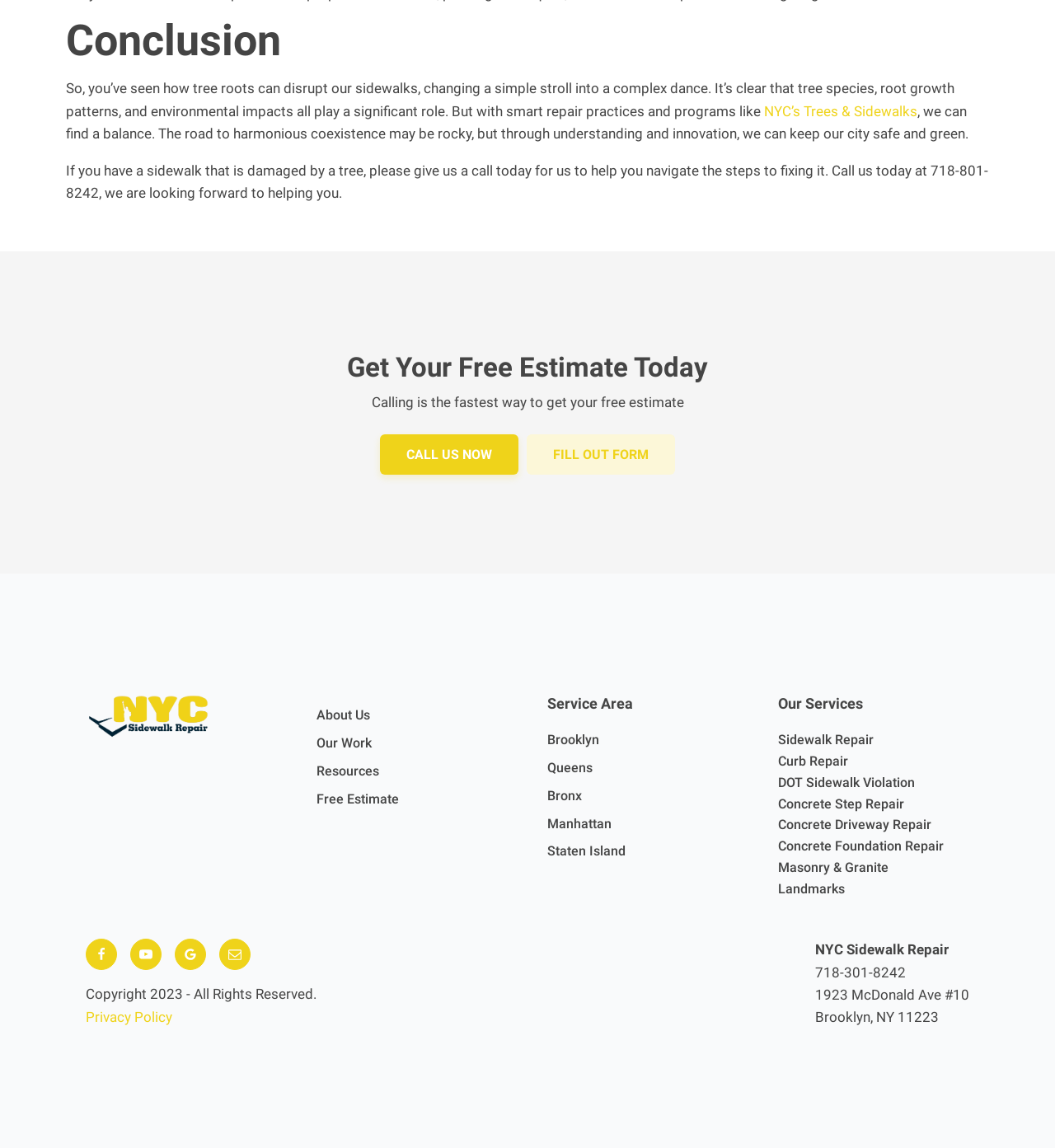Answer the question briefly using a single word or phrase: 
What is the company's phone number?

718-801-8242